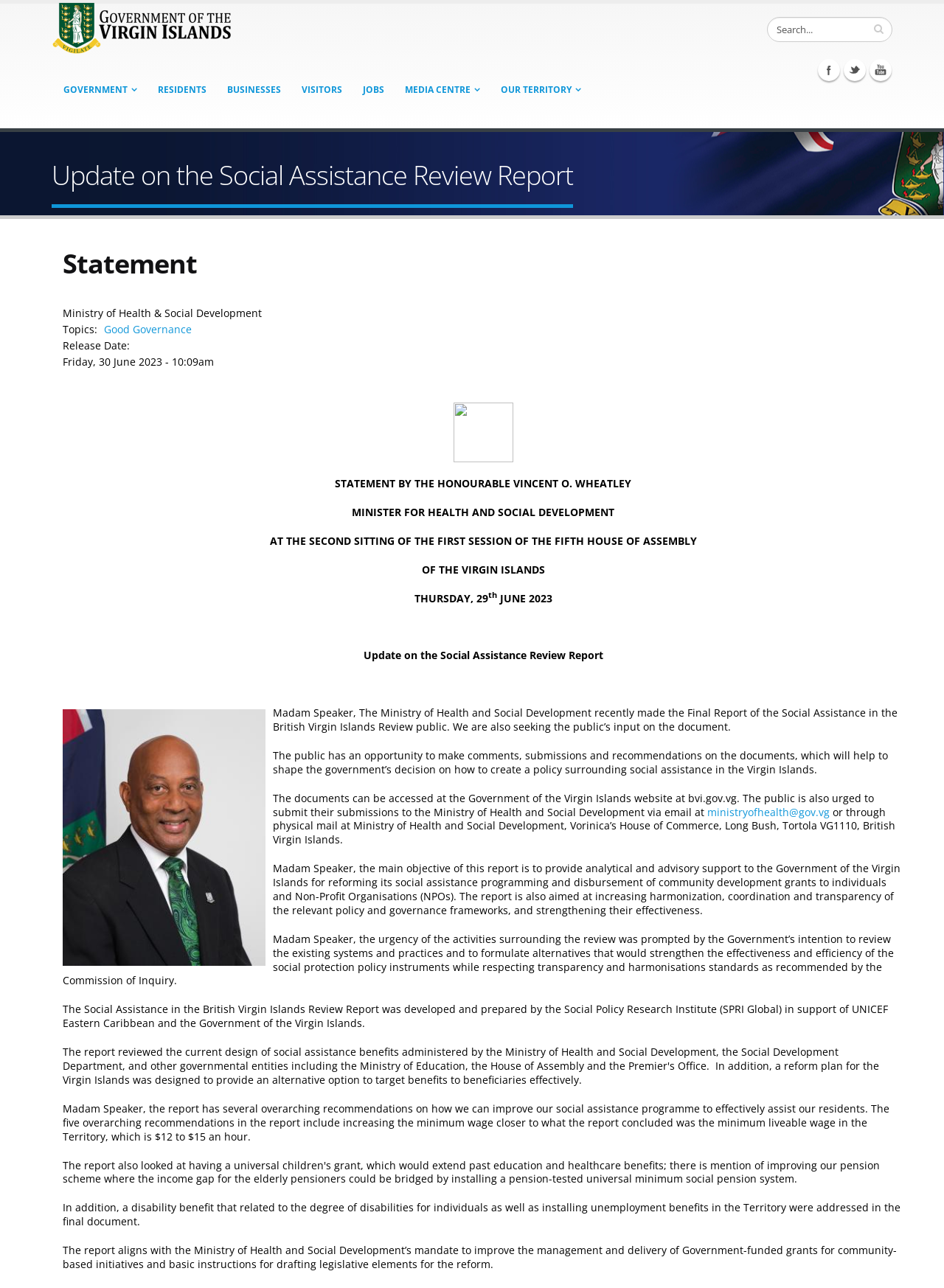Pinpoint the bounding box coordinates of the element you need to click to execute the following instruction: "Go to Facebook". The bounding box should be represented by four float numbers between 0 and 1, in the format [left, top, right, bottom].

[0.866, 0.046, 0.89, 0.063]